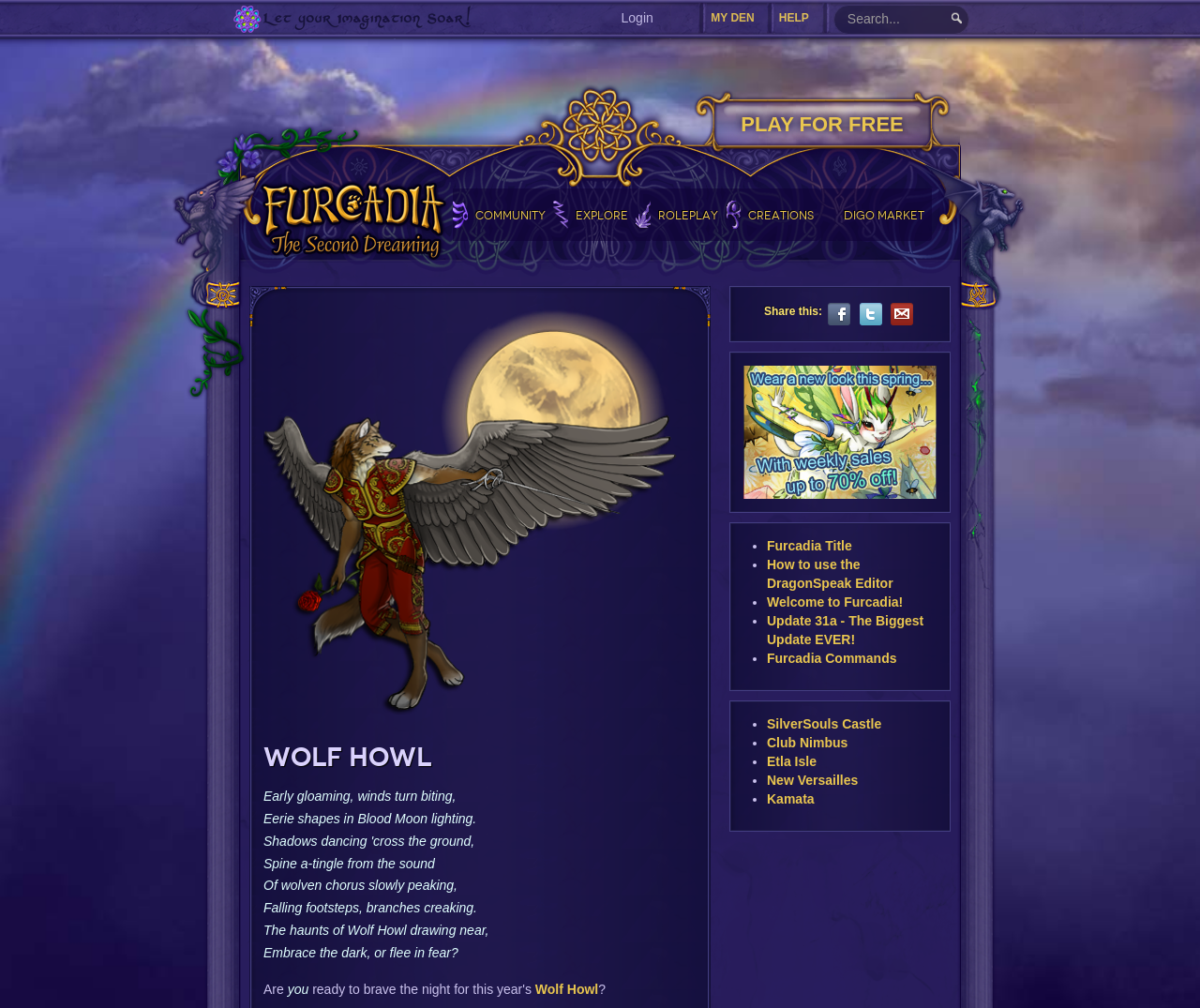Please identify the bounding box coordinates of the element's region that should be clicked to execute the following instruction: "Explore the post about Holocaust Tailor". The bounding box coordinates must be four float numbers between 0 and 1, i.e., [left, top, right, bottom].

None